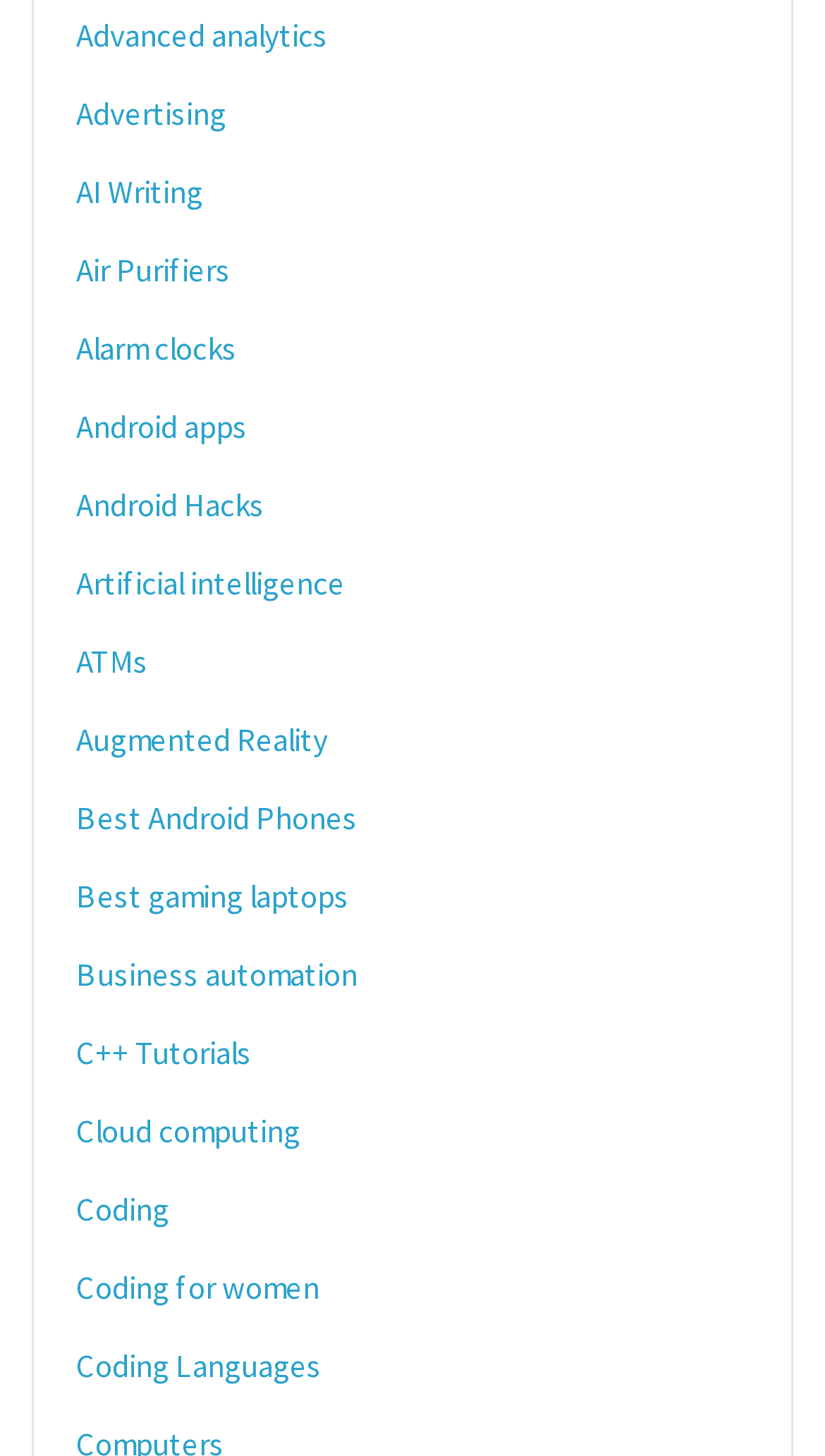Are all links related to a specific industry?
Refer to the screenshot and respond with a concise word or phrase.

No